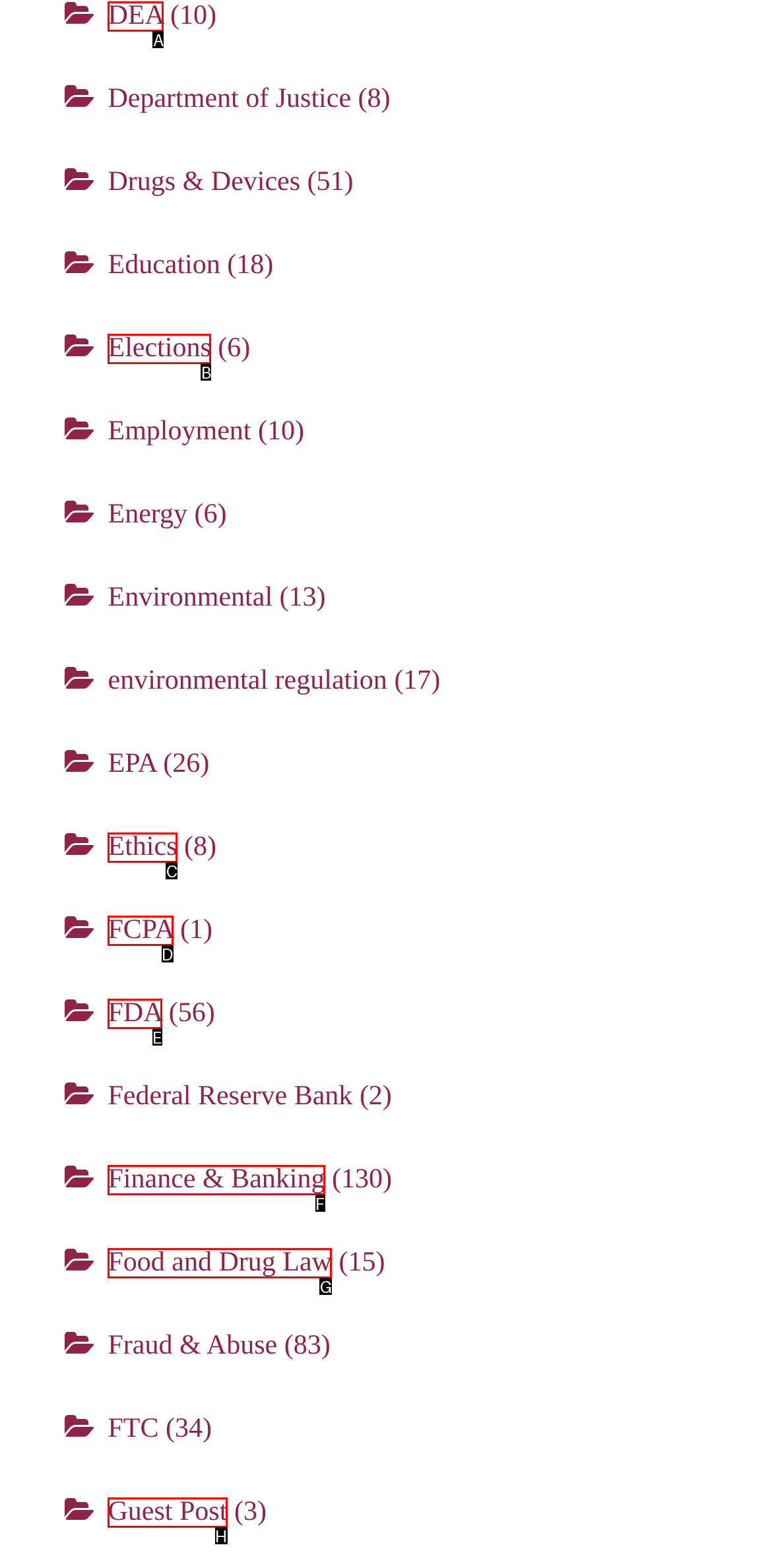Which lettered UI element aligns with this description: FDA
Provide your answer using the letter from the available choices.

E